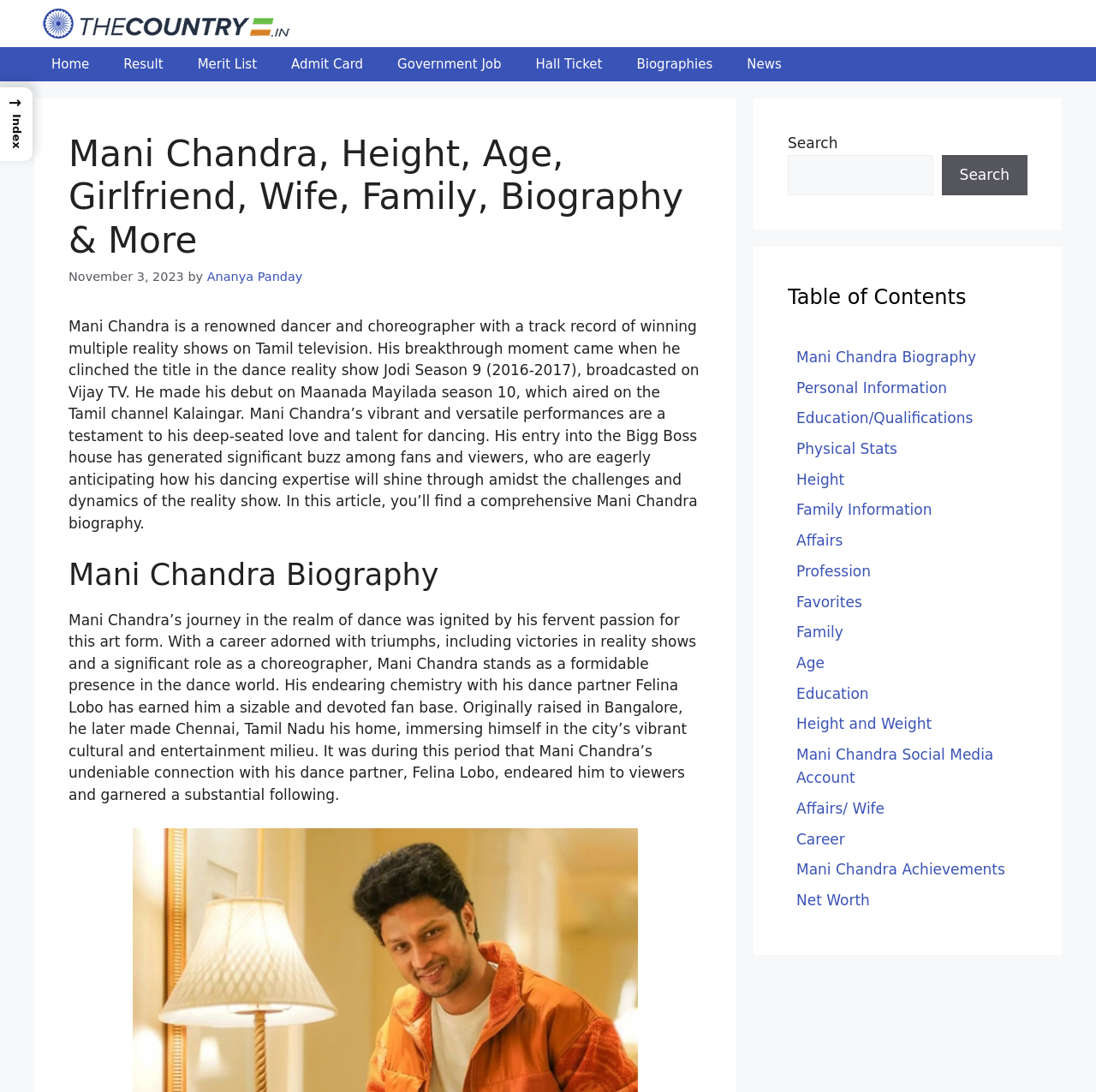Please provide a comprehensive response to the question below by analyzing the image: 
What is the title of the reality show where Mani Chandra clinched the title?

The webpage states that Mani Chandra's breakthrough moment came when he clinched the title in the dance reality show Jodi Season 9 (2016-2017), broadcasted on Vijay TV.